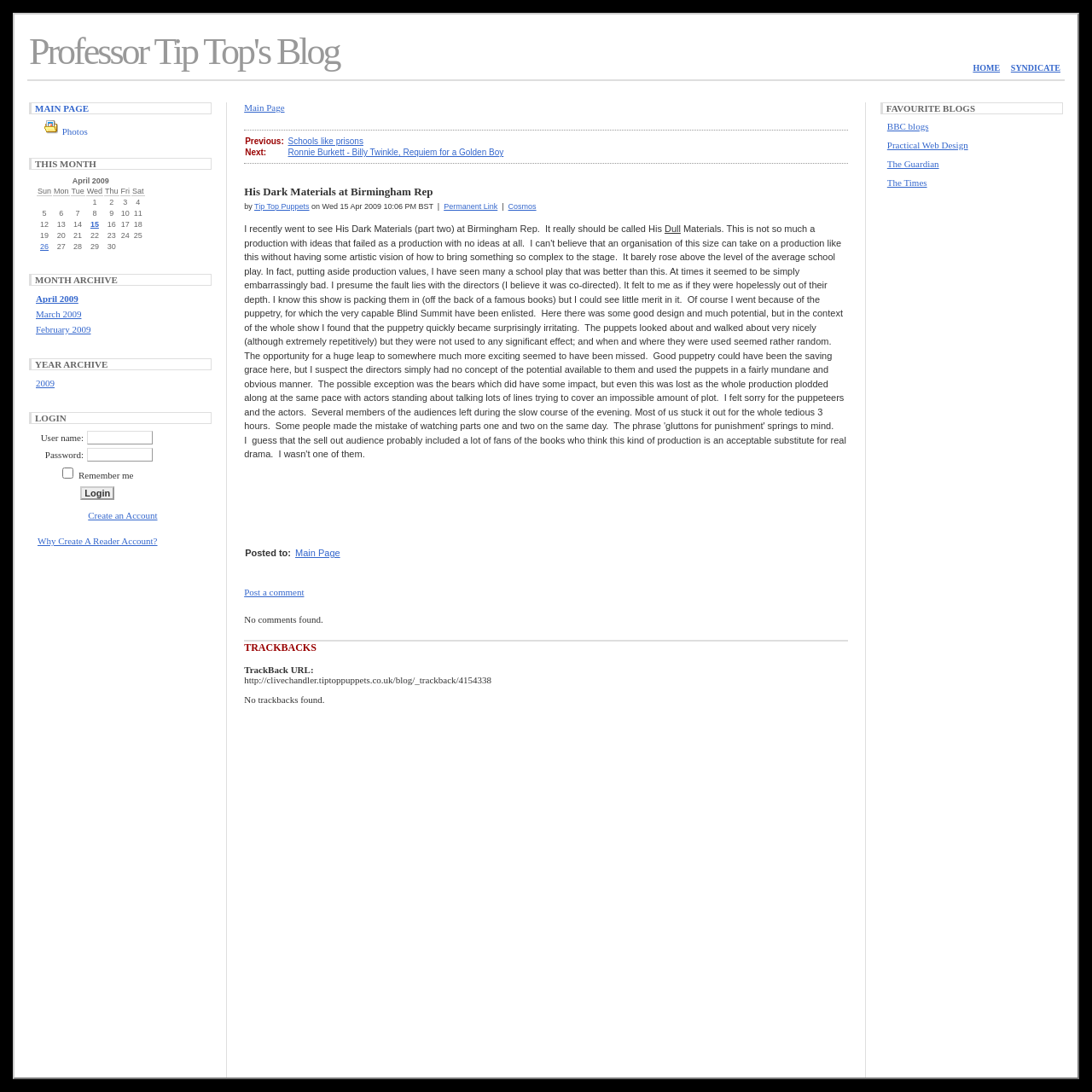Please predict the bounding box coordinates of the element's region where a click is necessary to complete the following instruction: "Enter username in the login field". The coordinates should be represented by four float numbers between 0 and 1, i.e., [left, top, right, bottom].

[0.08, 0.395, 0.14, 0.407]